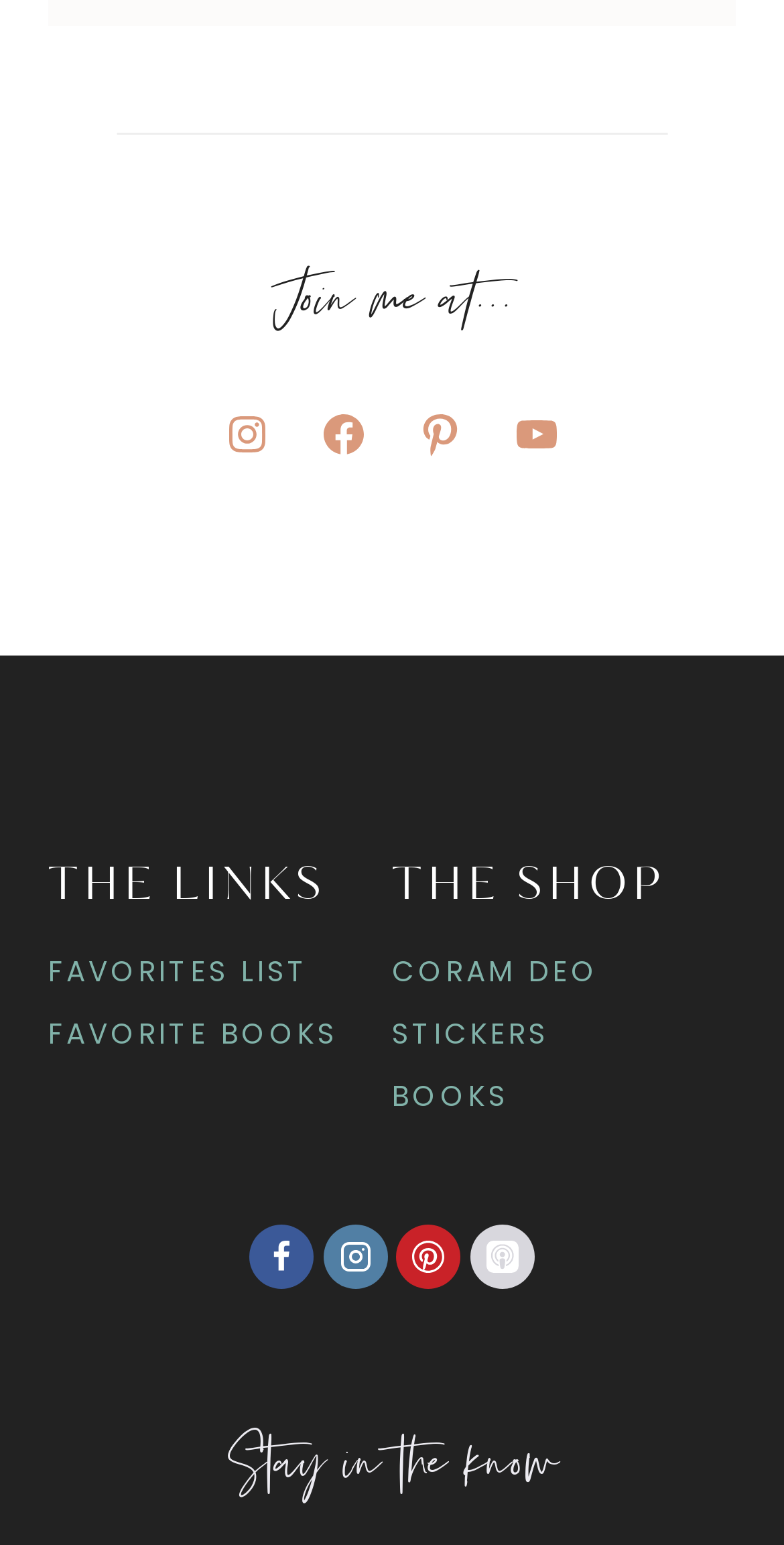Give a short answer to this question using one word or a phrase:
How many links are there under THE LINKS section?

3